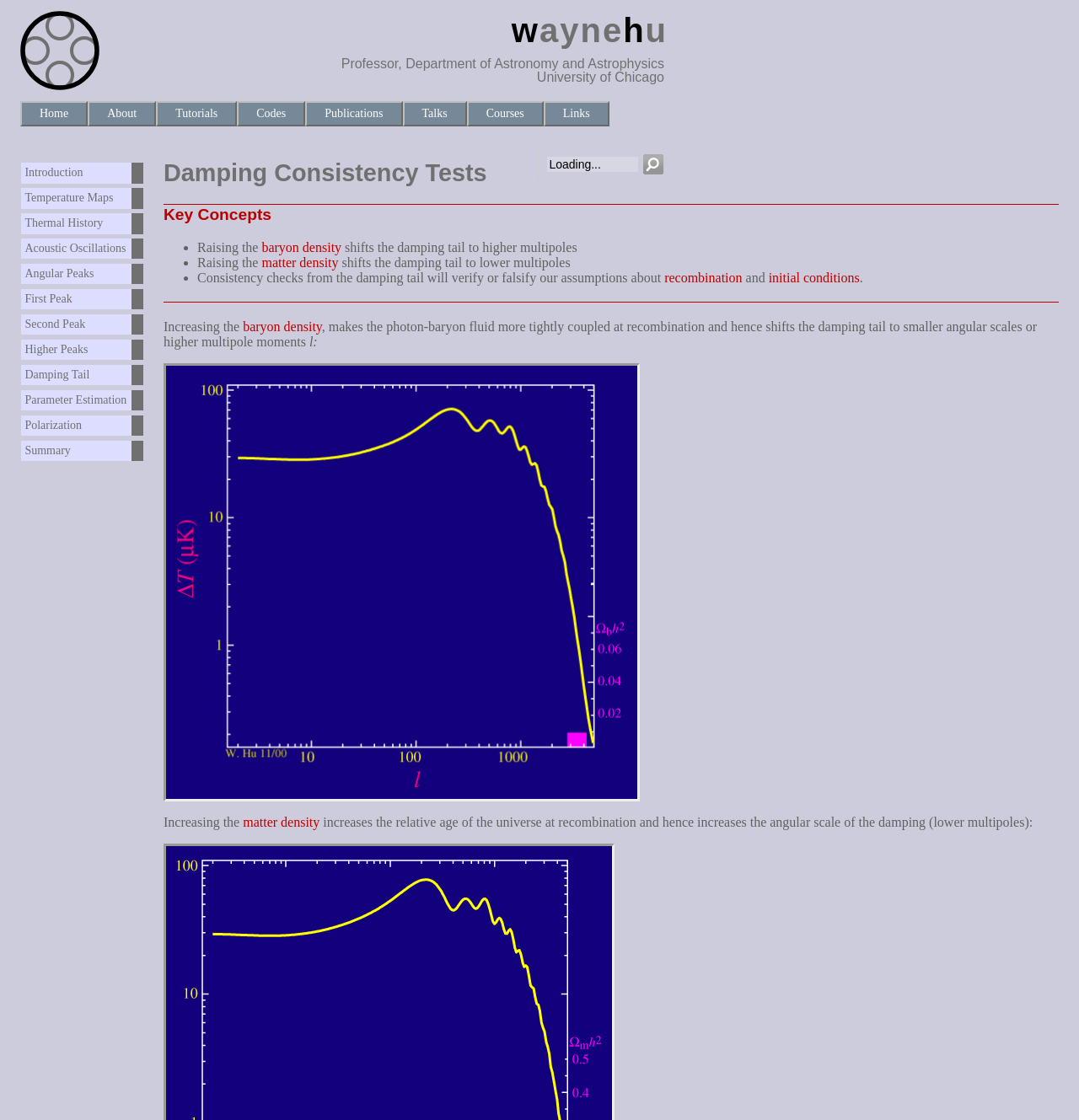Explain the webpage in detail, including its primary components.

The webpage is titled "CMB Introduction" and appears to be an educational resource on cosmology. At the top, there is a heading with the name "waynehu" and a subtitle "Professor, Department of Astronomy and Astrophysics University of Chicago". Below this, there is a navigation menu with links to various sections, including "Home", "About", "Tutorials", "Codes", "Publications", "Talks", "Courses", and "Links".

To the right of the navigation menu, there is a table with a single row and two columns. The first column contains a disabled textbox with the text "Loading...", and the second column has a "Submit" button.

Below the navigation menu, there are three headings: "Damping Consistency Tests", "Key Concepts", and an empty heading. Under "Key Concepts", there is a list of bullet points with text describing the effects of changing baryon density and matter density on the damping tail in cosmology.

Further down the page, there is a large block of text that explains the concept of damping tail in cosmology, accompanied by an image that illustrates the concept. The text describes how changes in baryon density and matter density affect the damping tail, and how this can be used to verify or falsify assumptions about recombination and initial conditions.

Overall, the webpage appears to be a educational resource on cosmology, specifically focused on the concept of damping tail and its relation to baryon density and matter density.